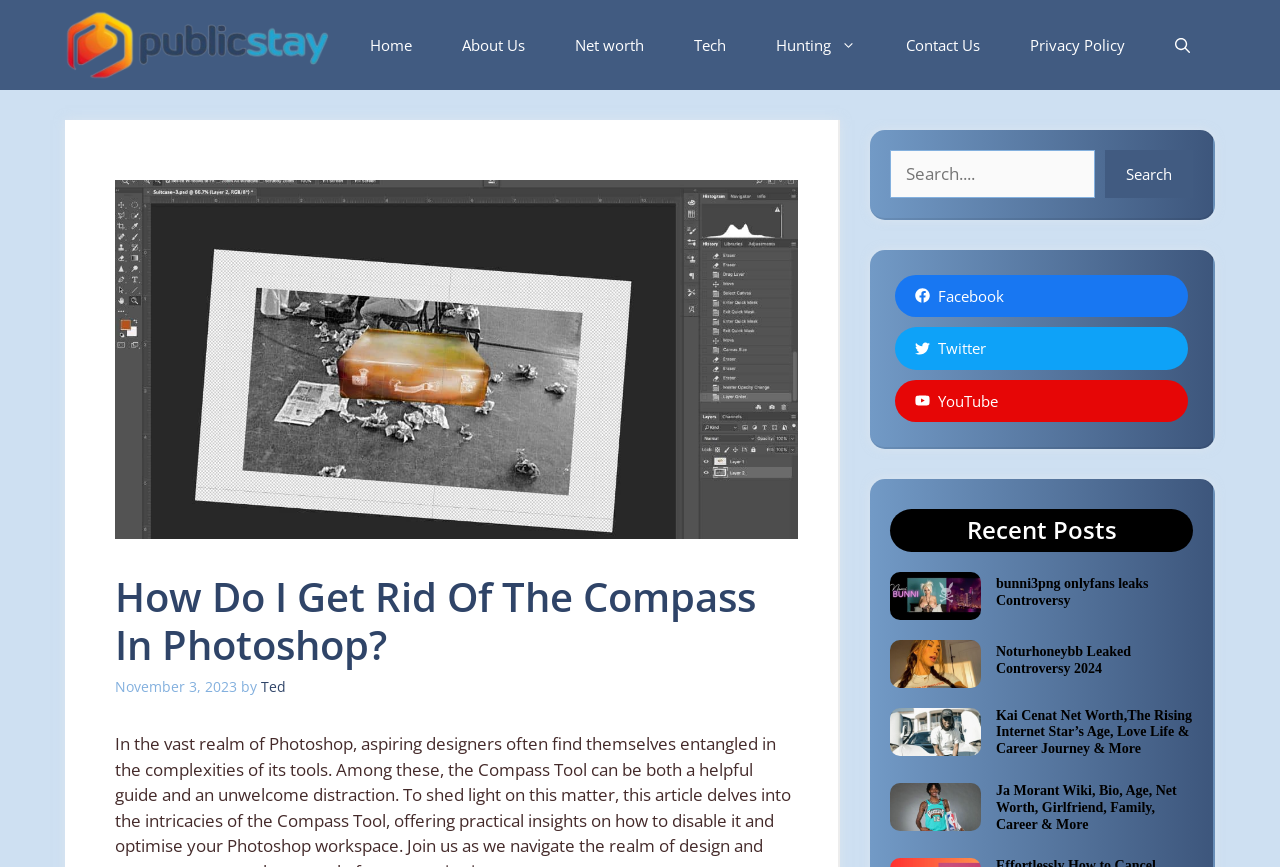Find the bounding box coordinates of the clickable region needed to perform the following instruction: "Check the 'Recent Posts'". The coordinates should be provided as four float numbers between 0 and 1, i.e., [left, top, right, bottom].

[0.695, 0.587, 0.932, 0.636]